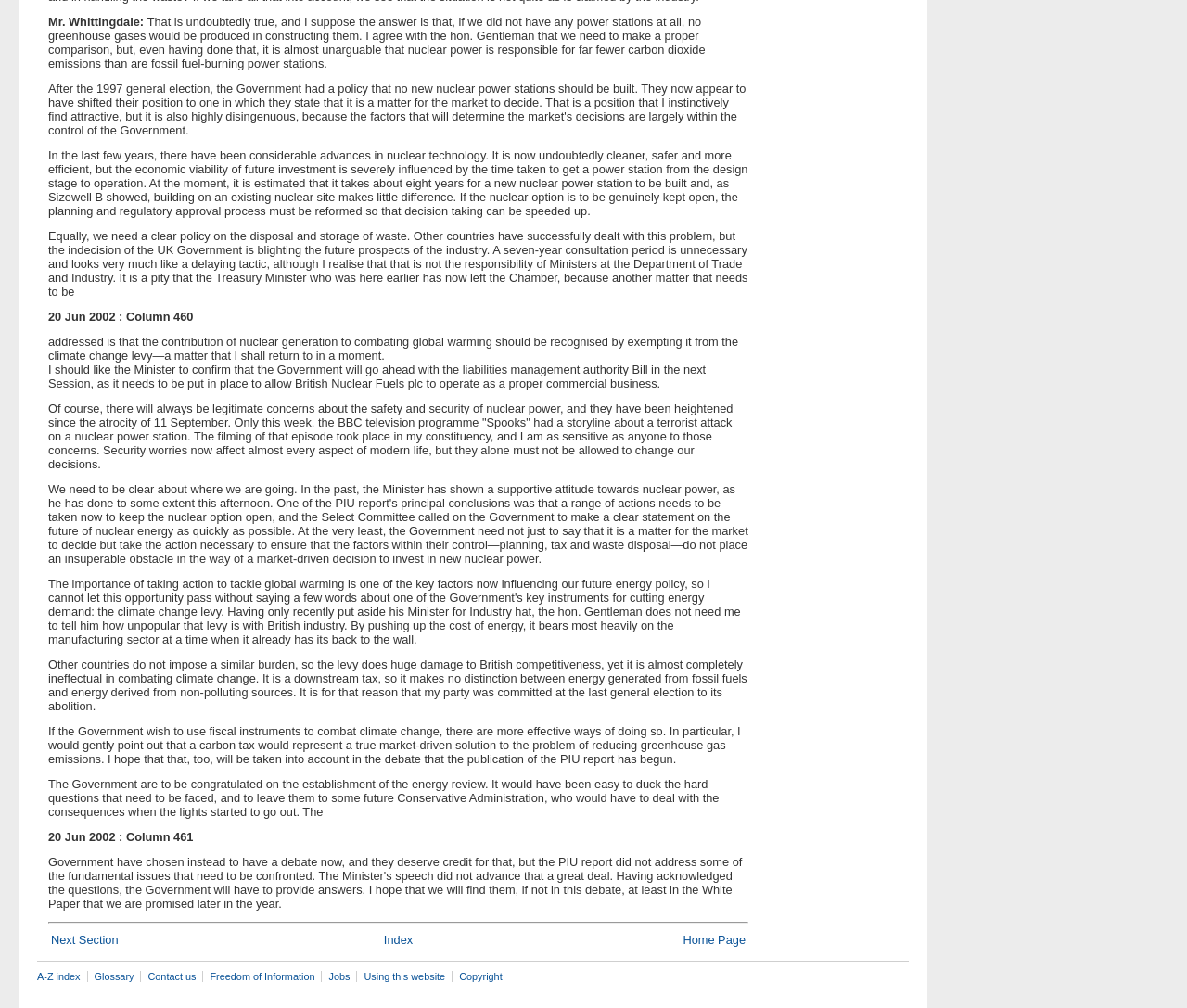Please identify the bounding box coordinates of the element I need to click to follow this instruction: "view index".

[0.323, 0.925, 0.348, 0.939]